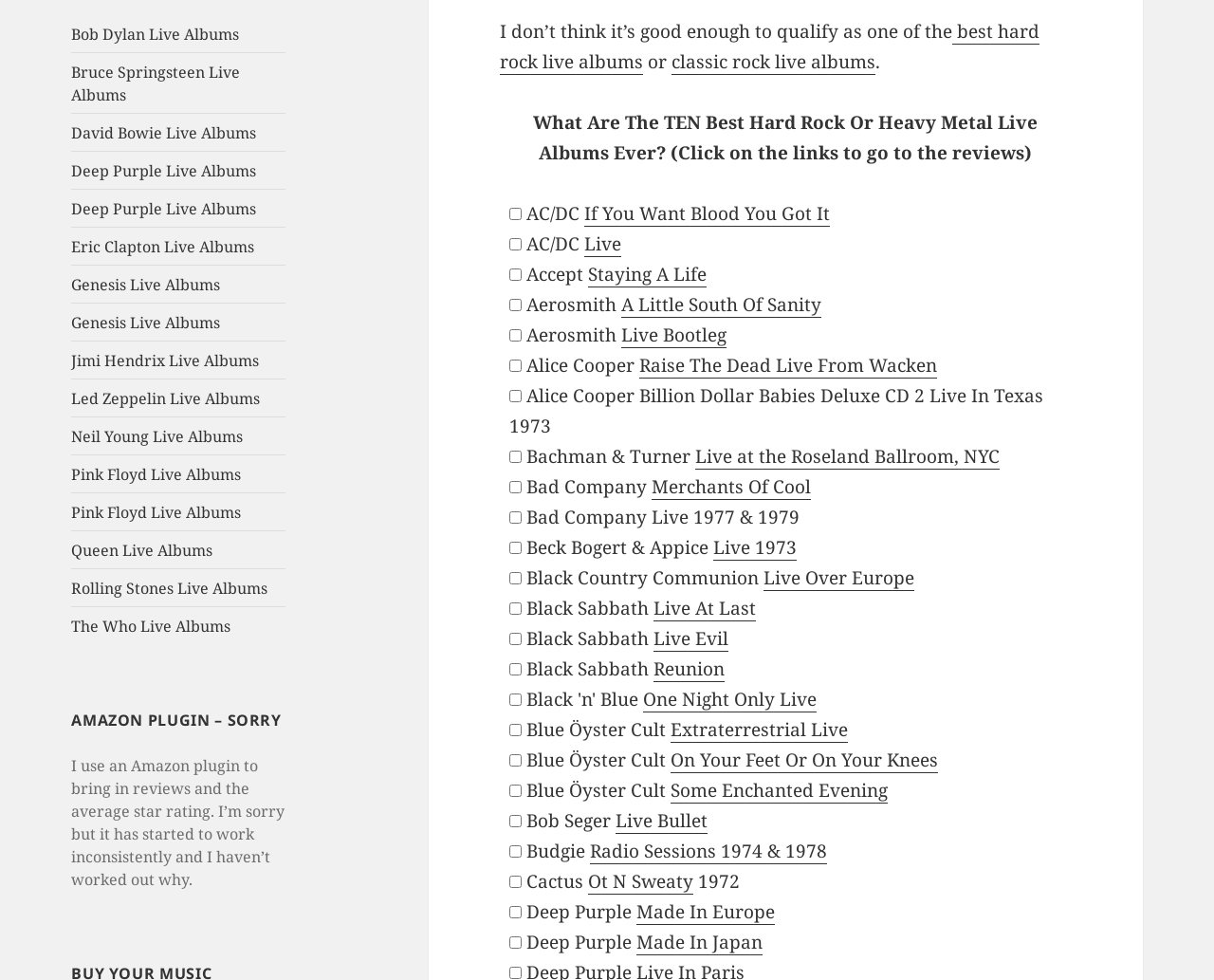Identify the coordinates of the bounding box for the element that must be clicked to accomplish the instruction: "Click on the link 'What Are The TEN Best Hard Rock Or Heavy Metal Live Albums Ever?'".

[0.439, 0.112, 0.855, 0.168]